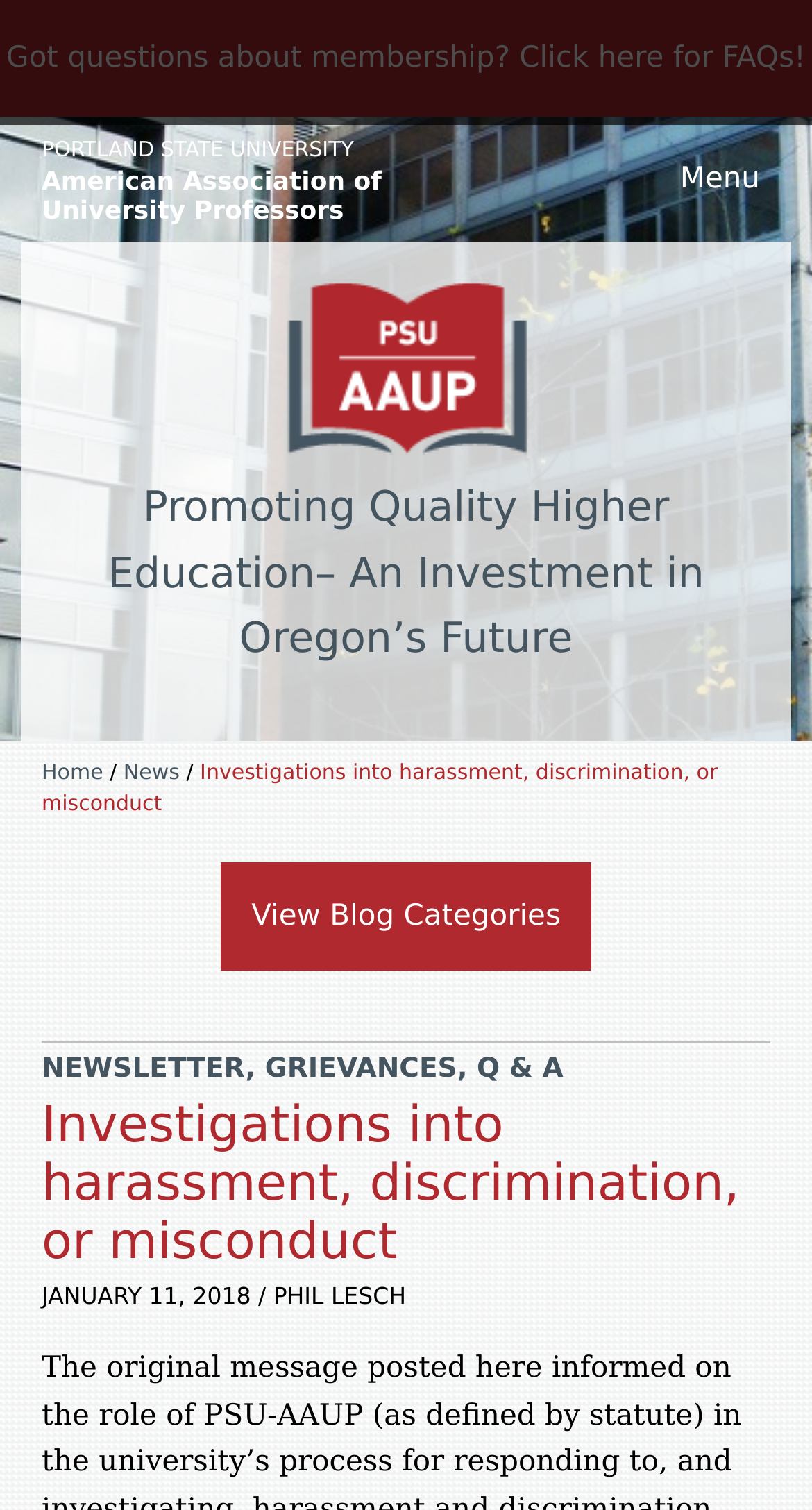What is the title of the latest article?
Based on the screenshot, provide a one-word or short-phrase response.

Investigations into harassment, discrimination, or misconduct